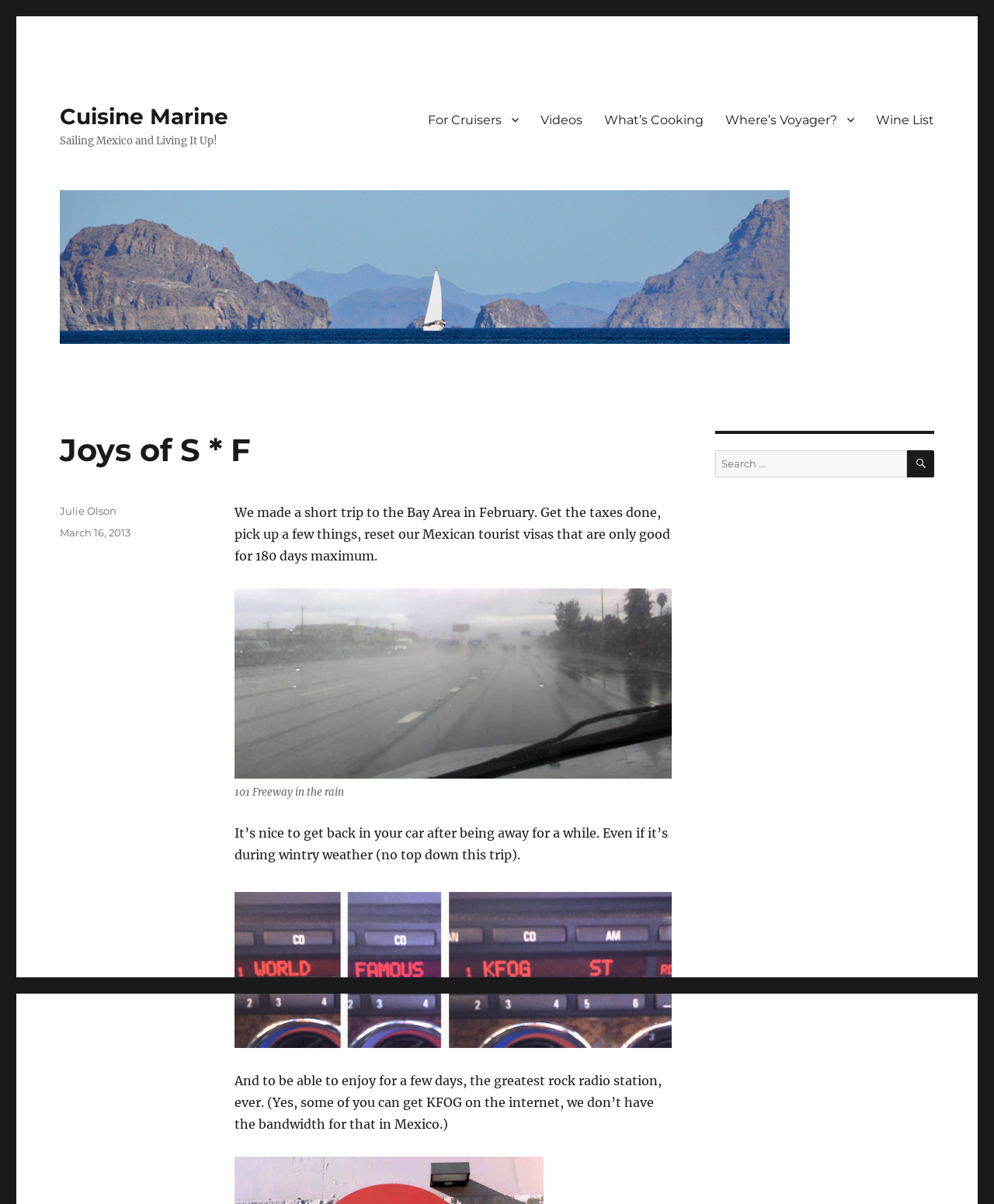What is the name of the author of the current article?
Using the image, give a concise answer in the form of a single word or short phrase.

Julie Olson